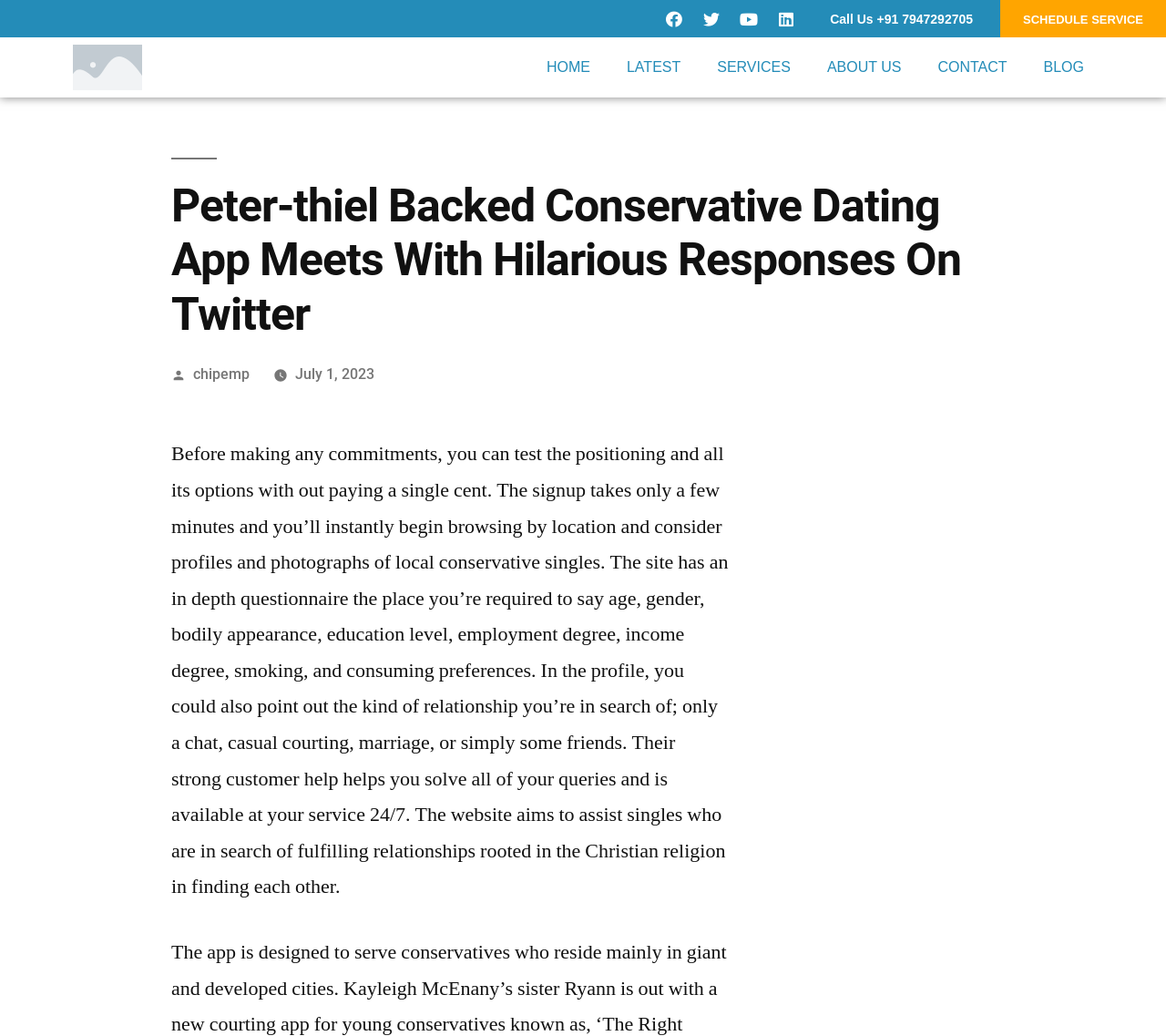Can you determine the bounding box coordinates of the area that needs to be clicked to fulfill the following instruction: "Go to Home page"?

[0.453, 0.036, 0.522, 0.094]